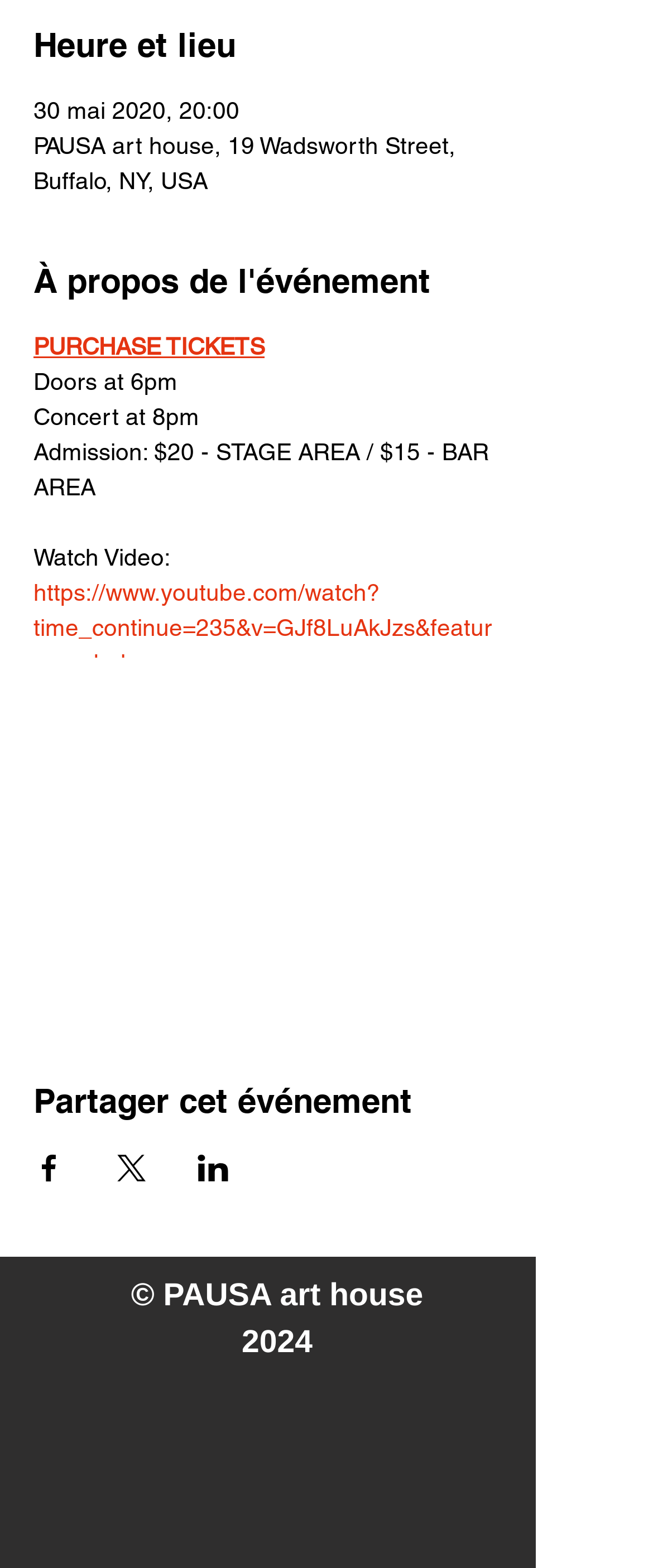Bounding box coordinates are given in the format (top-left x, top-left y, bottom-right x, bottom-right y). All values should be floating point numbers between 0 and 1. Provide the bounding box coordinate for the UI element described as: aria-label="Partager l'événement sur LinkedIn"

[0.303, 0.736, 0.351, 0.753]